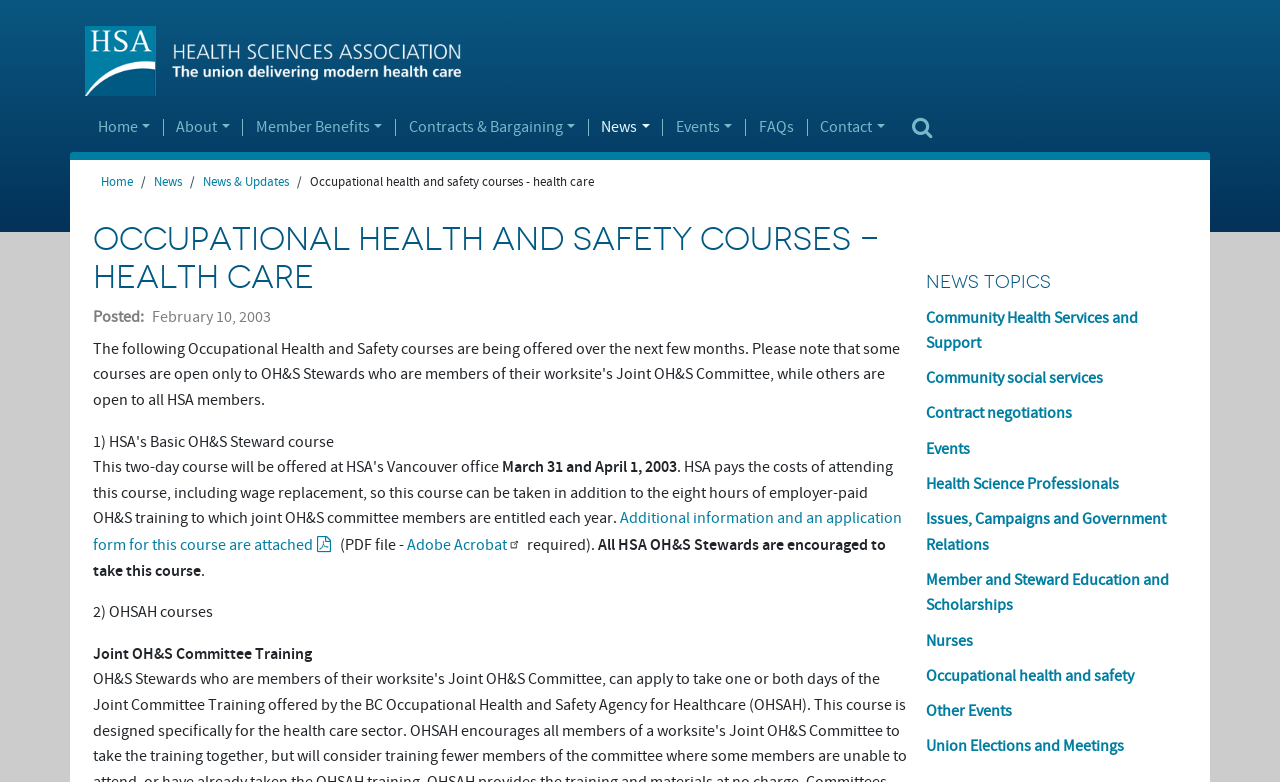Generate a comprehensive description of the webpage content.

This webpage is about the Health Sciences Association, specifically focusing on occupational health and safety courses in the healthcare sector. At the top left corner, there is a "Skip to main content" link, followed by a navigation menu with links to "Home", "About", "Member Benefits", "Contracts & Bargaining", "News", "Events", "FAQs", and "Contact". 

Below the navigation menu, there is a breadcrumb navigation section with links to "Home", "News", and "News & Updates". The main content of the page is headed by a title "Occupational health and safety courses - health care". 

The page then displays a news article or update, which includes a posted date of February 10, 2003, and a description of a course with dates March 31 and April 1, 2003. The article explains that the Health Sciences Association pays the costs of attending this course, including wage replacement. 

There is a link to additional information and an application form for the course, which is a PDF file and requires Adobe Acrobat. The article also encourages all HSA OH&S Stewards to take this course. 

Further down the page, there are two sections: one with a heading "NEWS TOPICS" and the other with a list of links to various news topics, including "Community Health Services and Support", "Community social services", "Contract negotiations", and others.